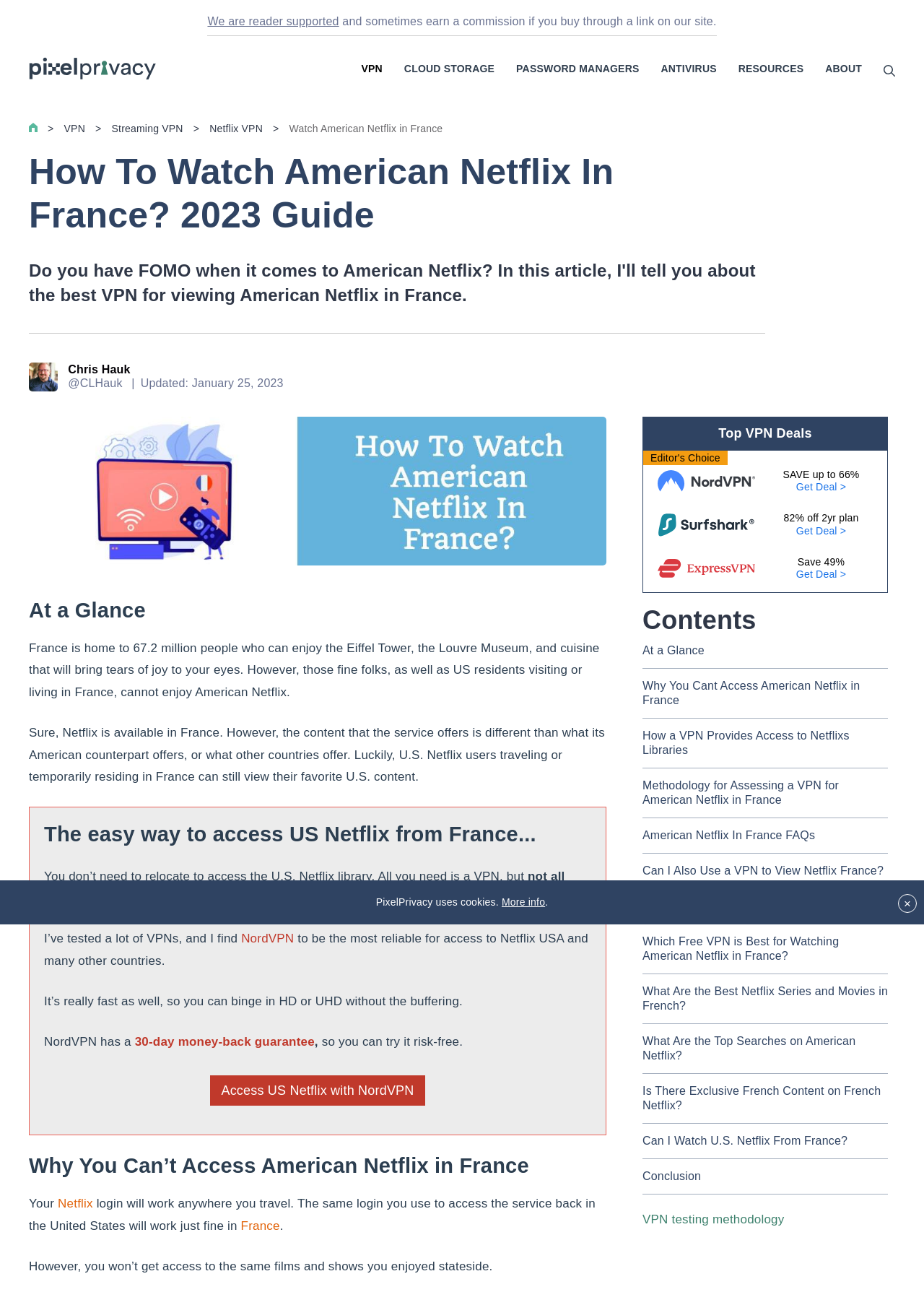Please provide the main heading of the webpage content.

How To Watch American Netflix In France? 2023 Guide